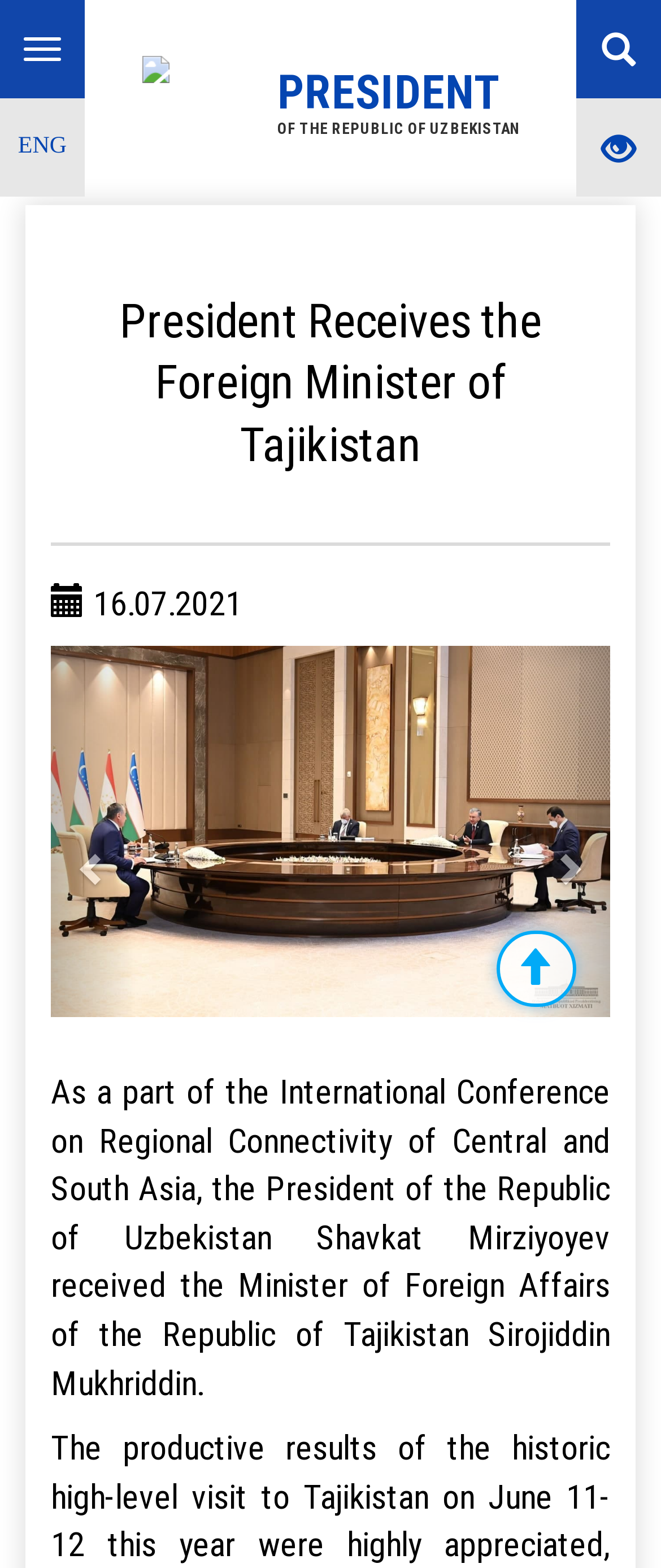Bounding box coordinates must be specified in the format (top-left x, top-left y, bottom-right x, bottom-right y). All values should be floating point numbers between 0 and 1. What are the bounding box coordinates of the UI element described as: parent_node: PRESIDENT

[0.872, 0.0, 1.0, 0.063]